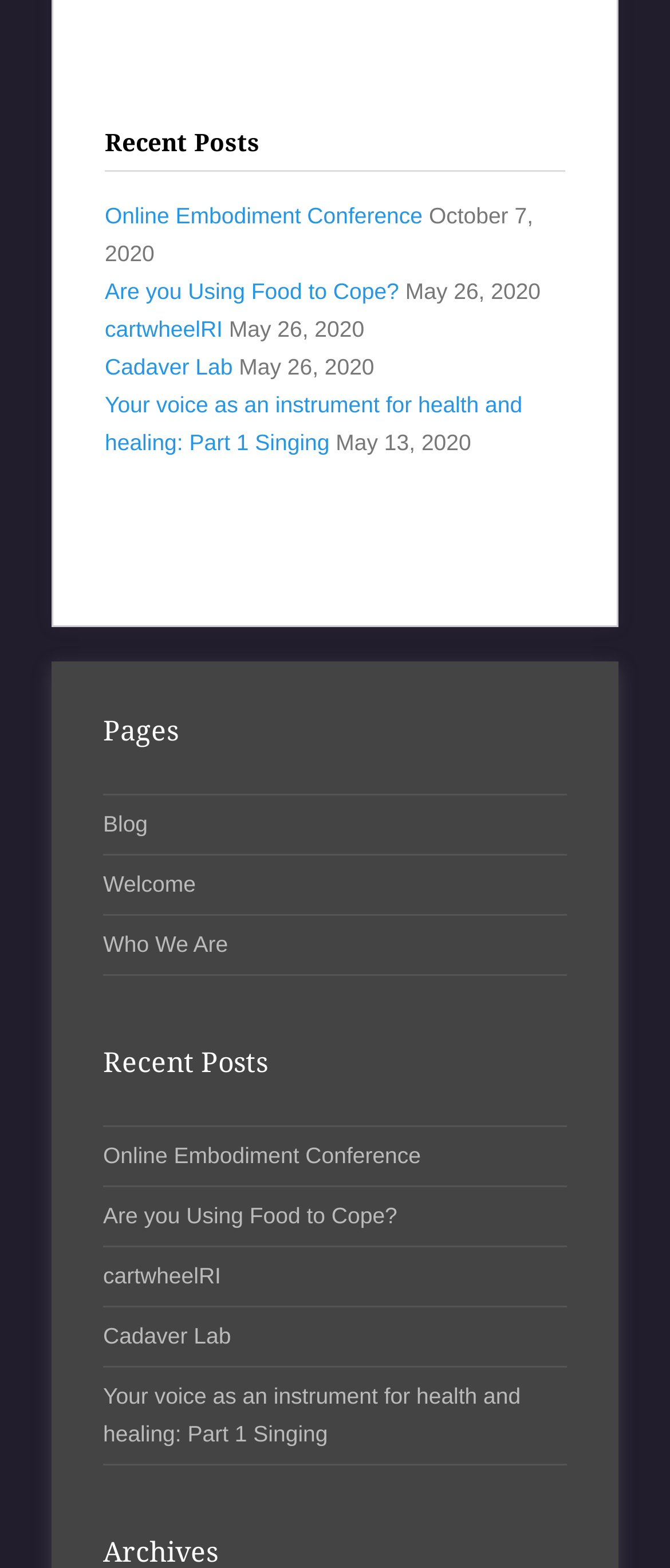Provide a short answer to the following question with just one word or phrase: What is the date of the post 'Are you Using Food to Cope?'?

May 26, 2020